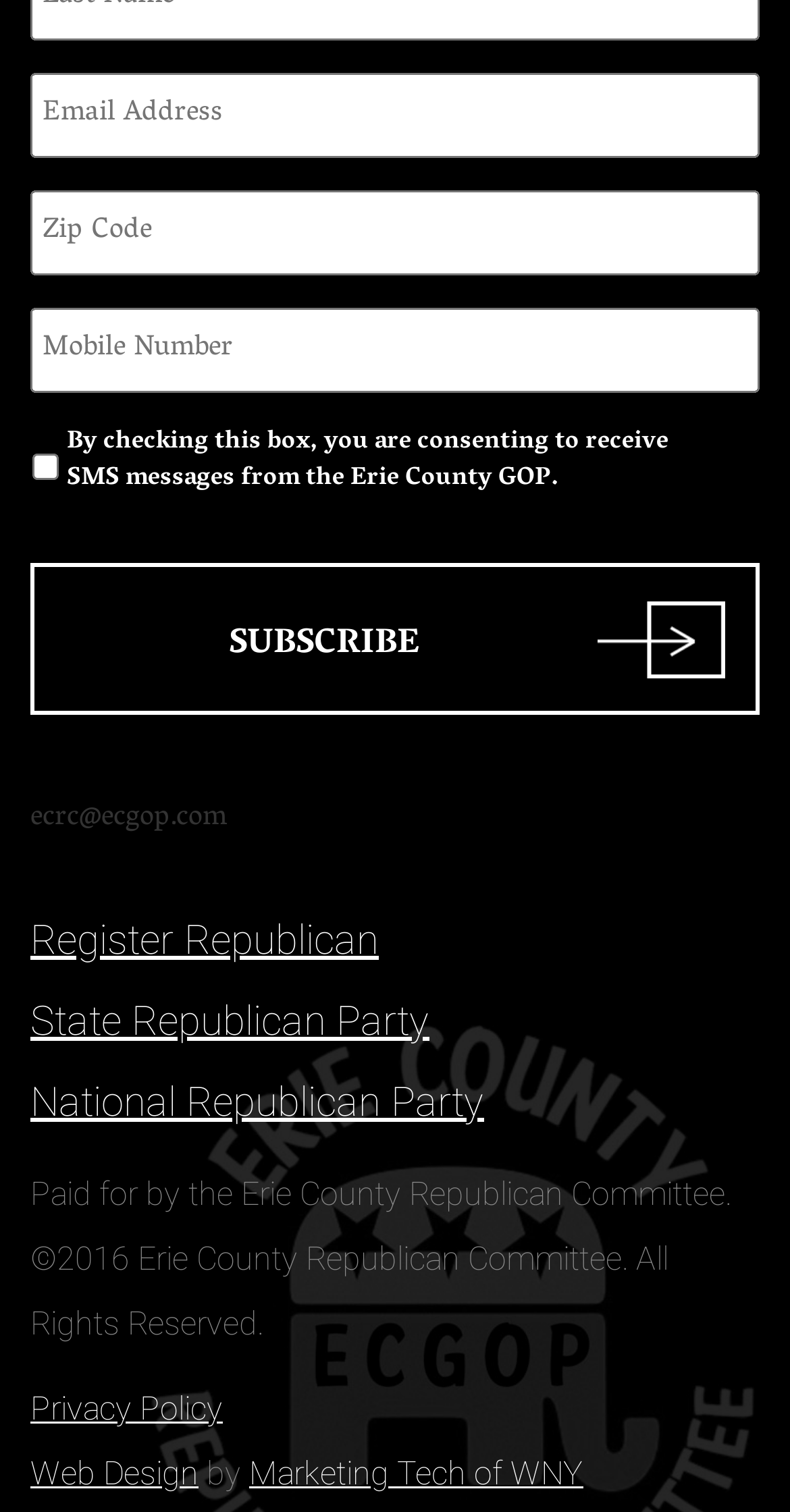Find the bounding box coordinates of the element to click in order to complete this instruction: "Check consent to SMS". The bounding box coordinates must be four float numbers between 0 and 1, denoted as [left, top, right, bottom].

[0.041, 0.301, 0.074, 0.318]